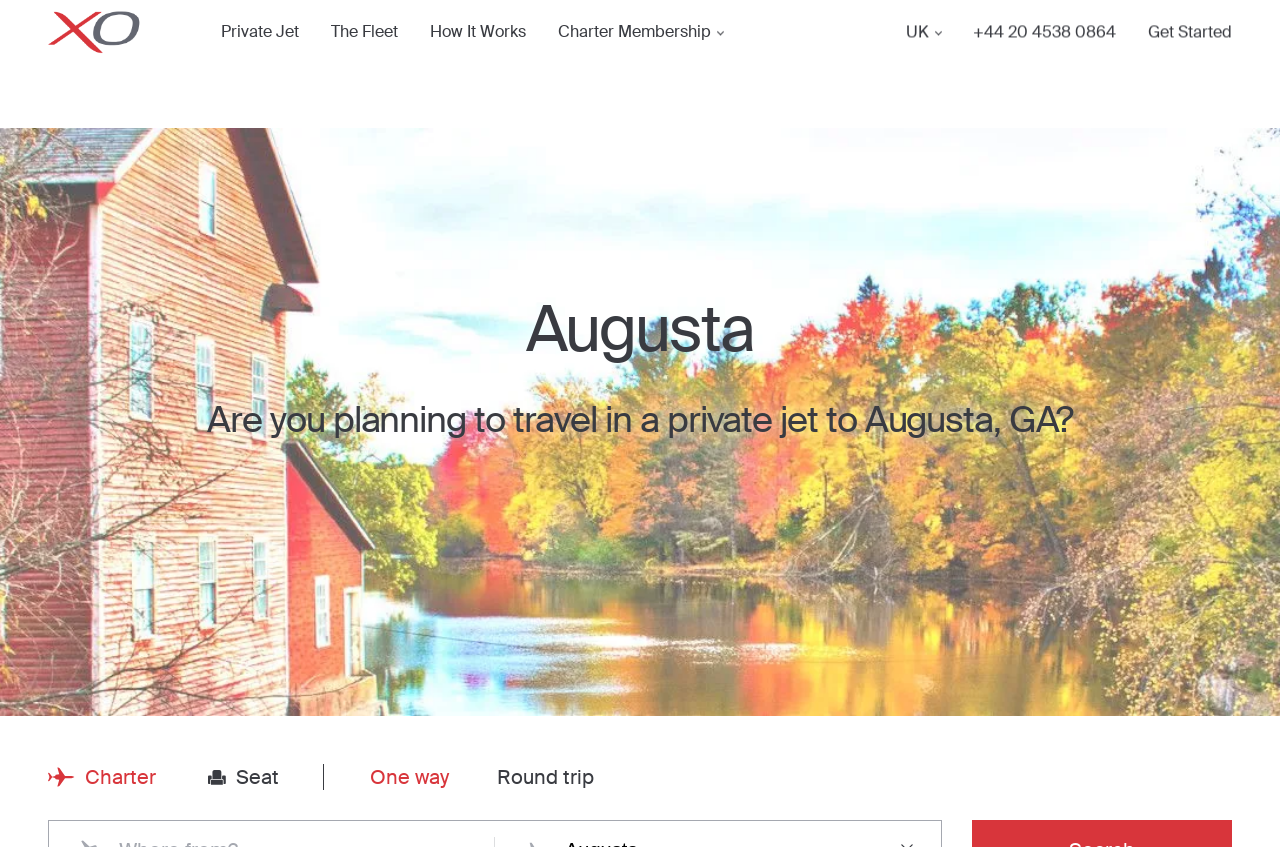Identify the bounding box coordinates of the clickable region required to complete the instruction: "Get Started with charter membership". The coordinates should be given as four float numbers within the range of 0 and 1, i.e., [left, top, right, bottom].

[0.427, 0.064, 0.573, 0.087]